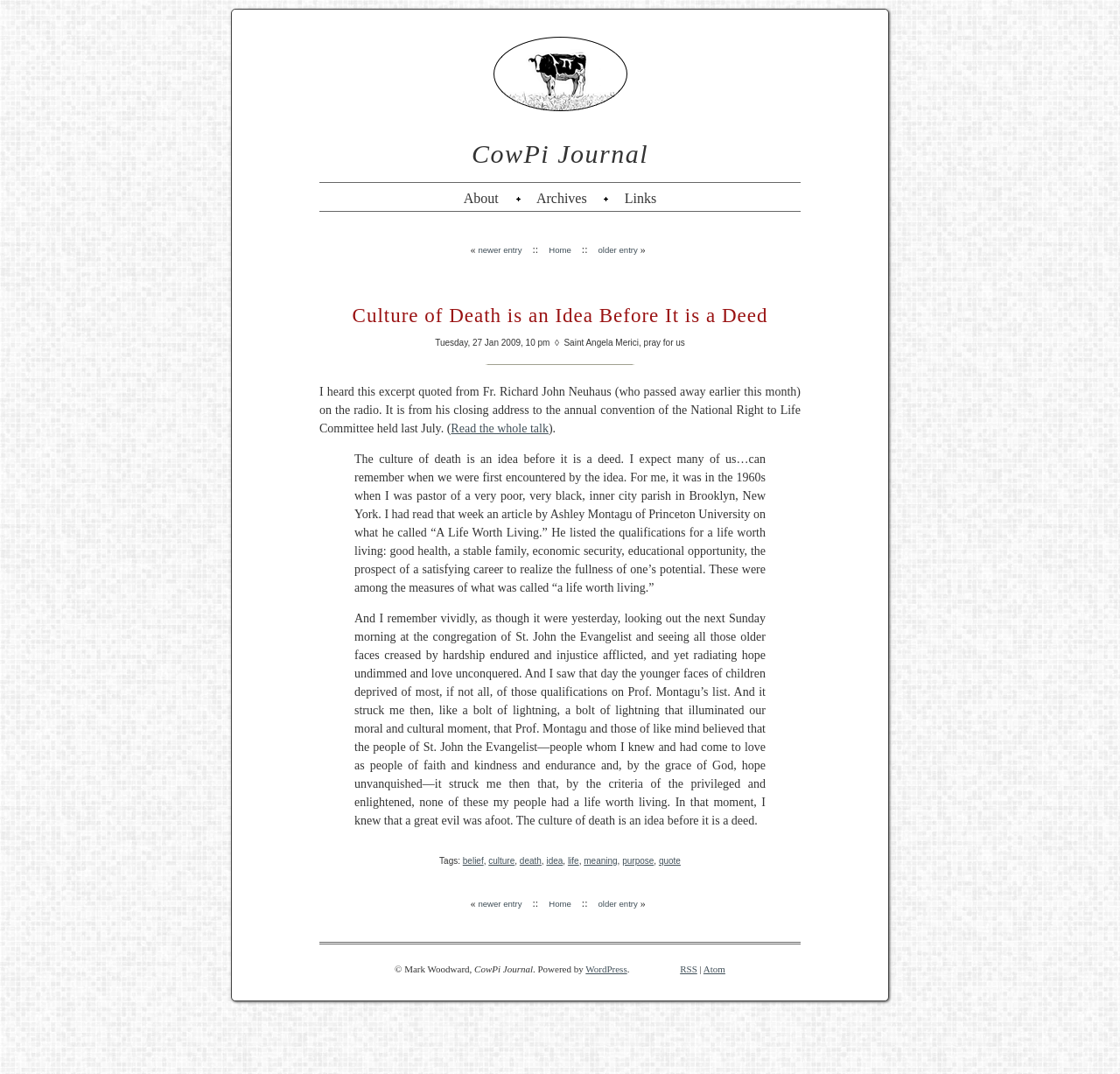Please find the bounding box for the following UI element description. Provide the coordinates in (top-left x, top-left y, bottom-right x, bottom-right y) format, with values between 0 and 1: About

[0.412, 0.171, 0.447, 0.195]